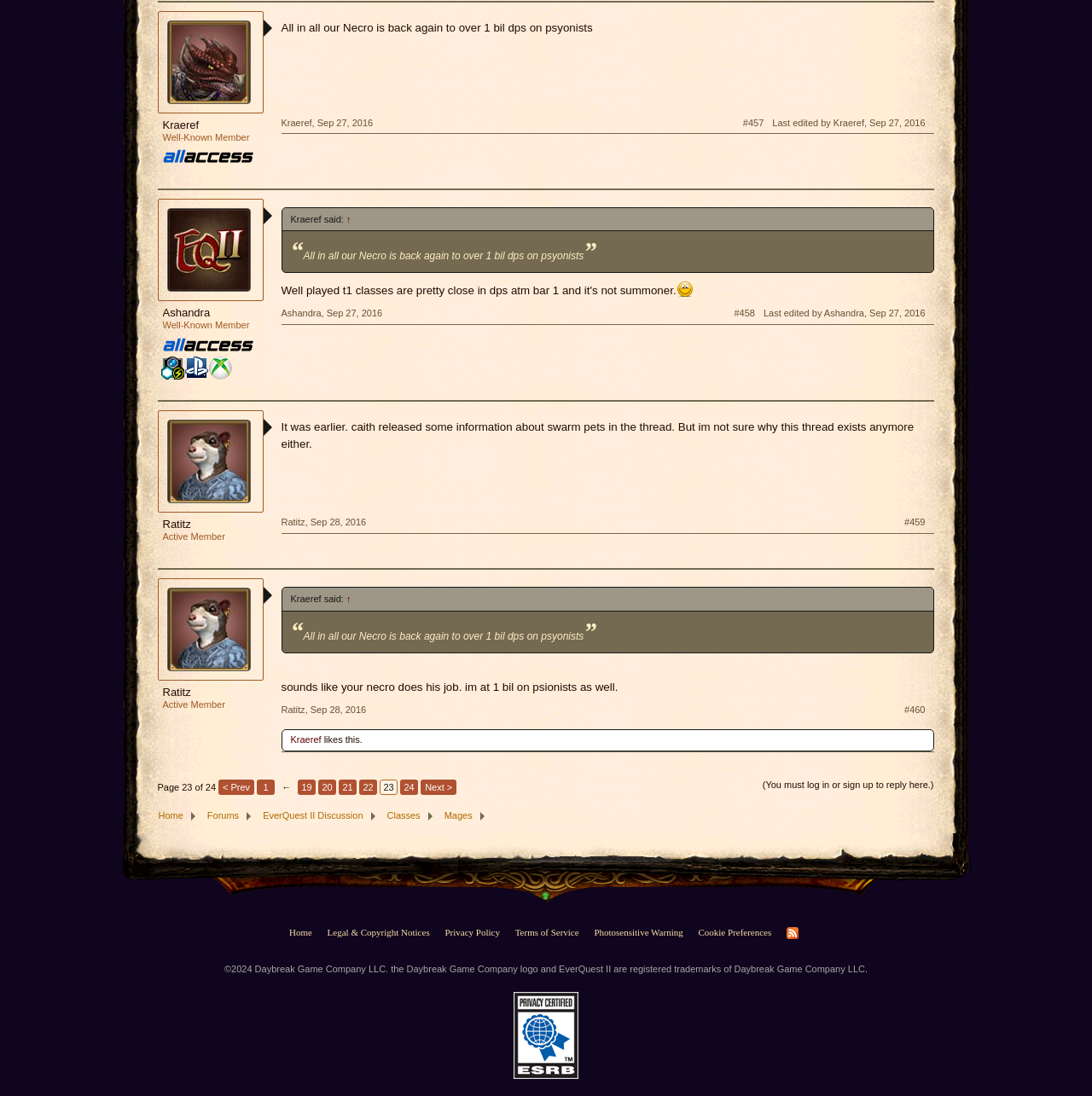What is the topic of the conversation?
Provide a one-word or short-phrase answer based on the image.

Necro's DPS